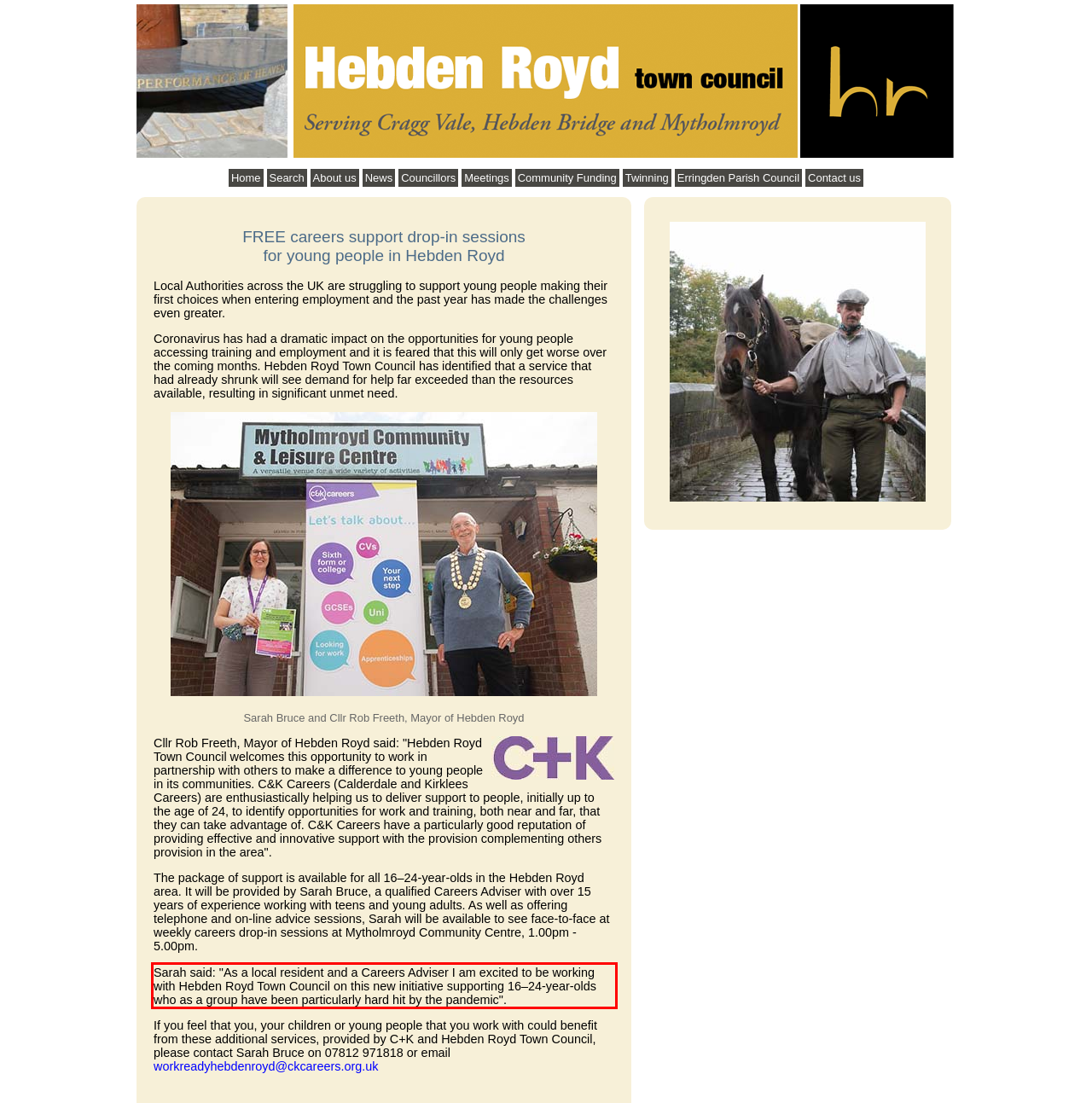Look at the webpage screenshot and recognize the text inside the red bounding box.

Sarah said: "As a local resident and a Careers Adviser I am excited to be working with Hebden Royd Town Council on this new initiative supporting 16–24-year-olds who as a group have been particularly hard hit by the pandemic".